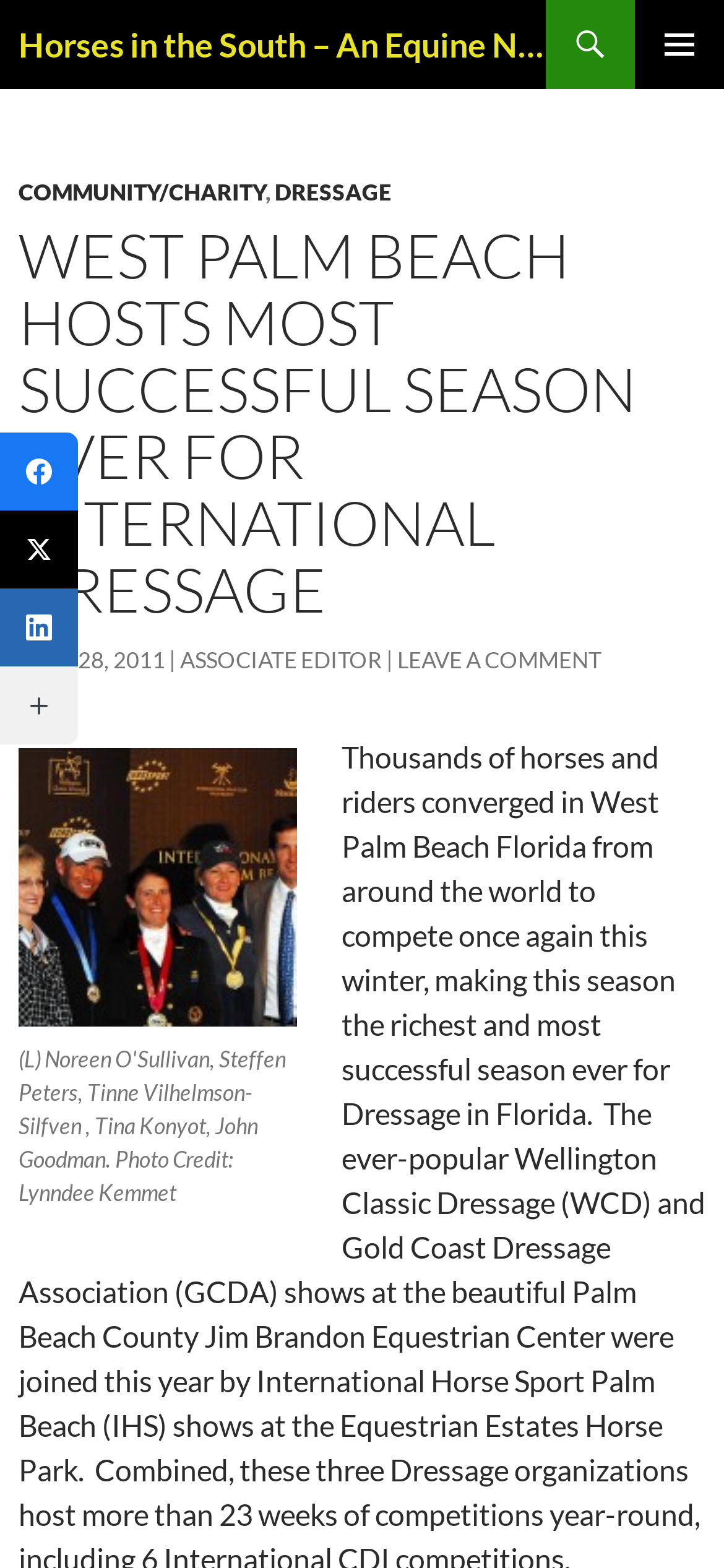Pinpoint the bounding box coordinates of the clickable element needed to complete the instruction: "Read the article published on JUNE 28, 2011". The coordinates should be provided as four float numbers between 0 and 1: [left, top, right, bottom].

[0.026, 0.412, 0.228, 0.43]